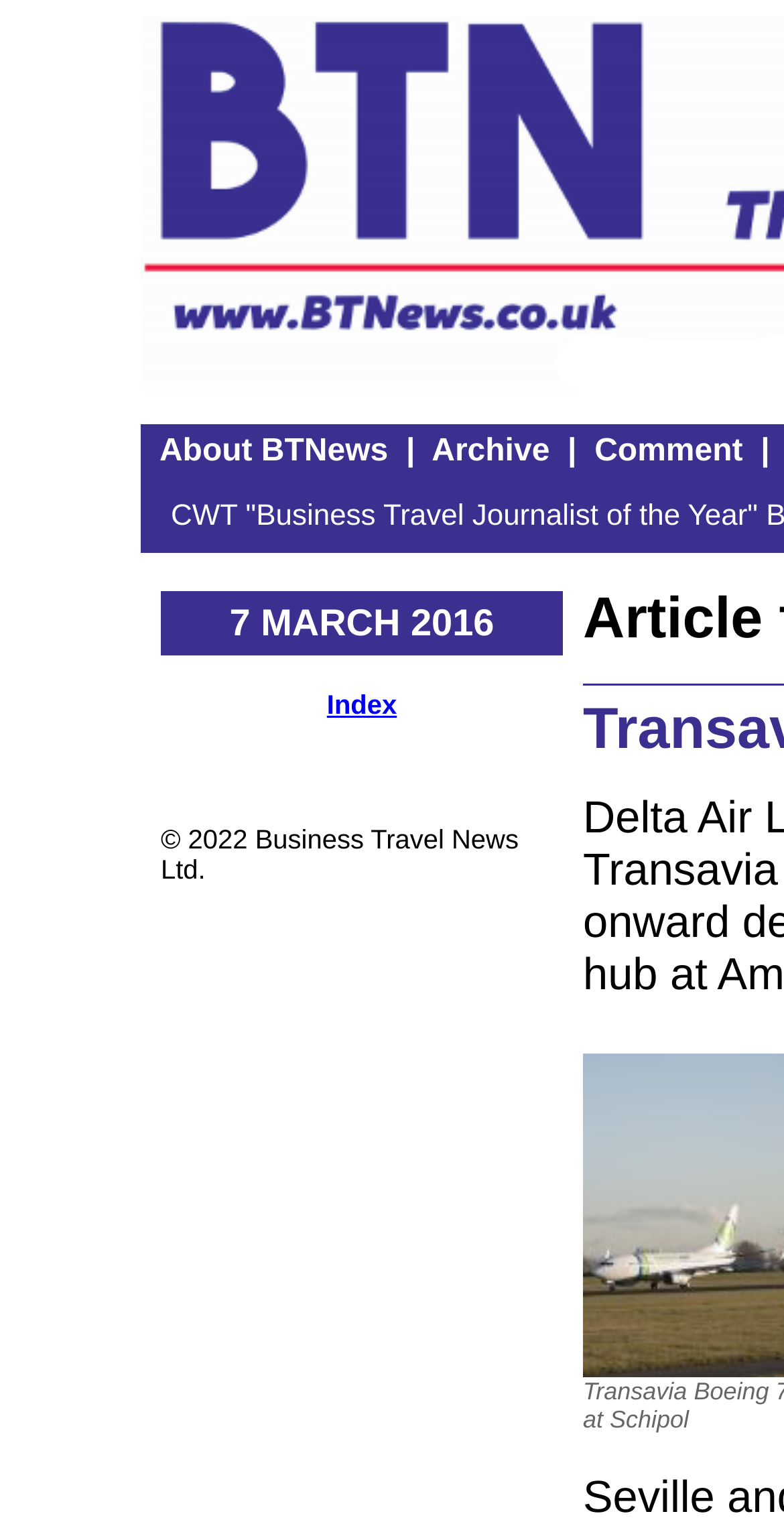Determine the bounding box coordinates for the HTML element mentioned in the following description: "About BTNews". The coordinates should be a list of four floats ranging from 0 to 1, represented as [left, top, right, bottom].

[0.203, 0.285, 0.495, 0.307]